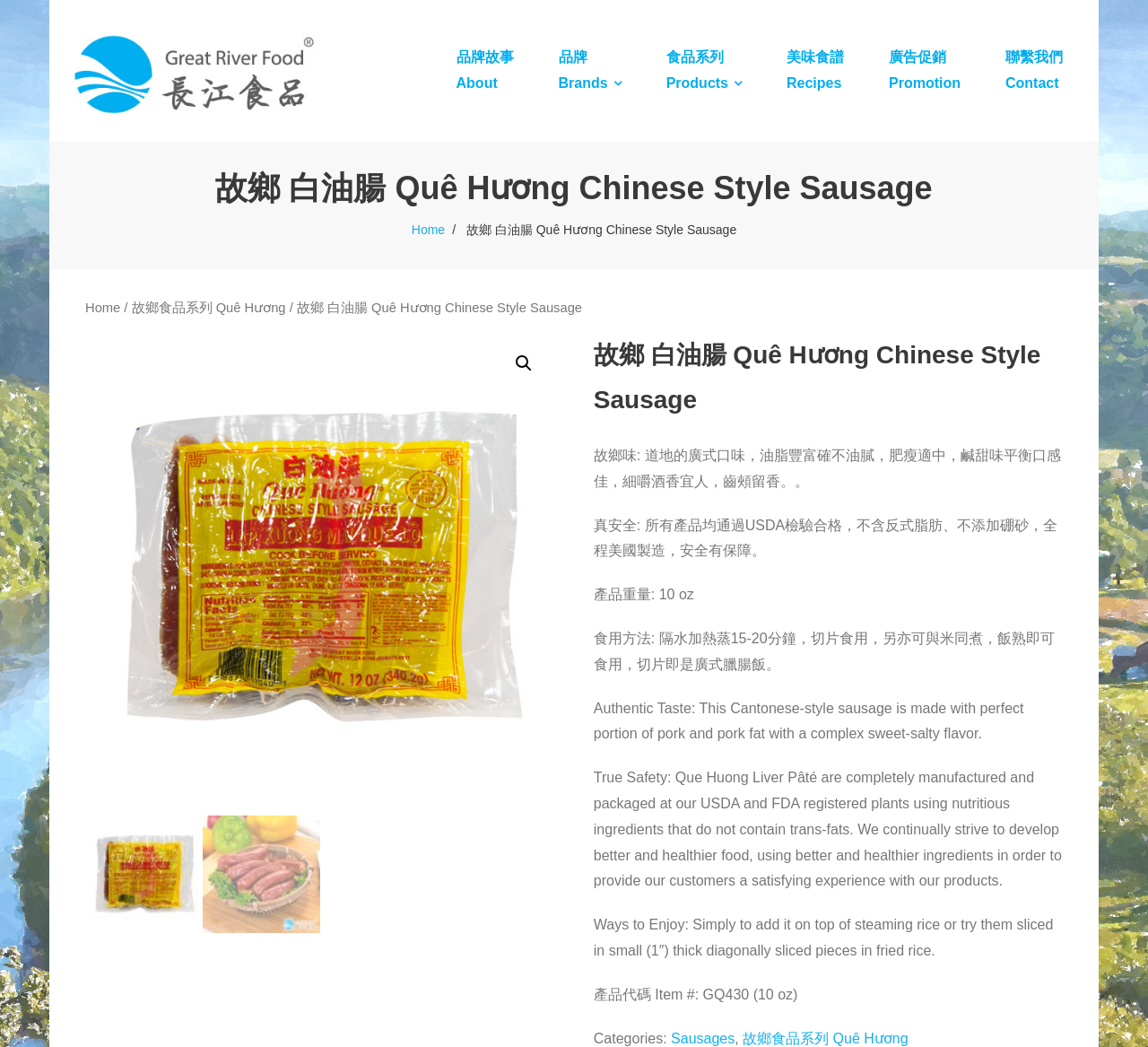Explain the contents of the webpage comprehensively.

This webpage is about Quê Hương Chinese Style Sausage, a product from Great River Food 長江食品. At the top left, there is a logo of Great River Food, which is an image with a link to the company's website. Below the logo, there is a navigation menu with links to different sections of the website, including "品牌故事 About", "品牌 Brands", "食品系列 Products", "美味食譜 Recipes", "廣告促銷 Promotion", and "聯繫我們 Contact".

On the top right, there is a heading that displays the product name, "故鄉 白油腸 Quê Hương Chinese Style Sausage". Below the heading, there is a breadcrumb navigation menu that shows the current location of the product page, with links to "Home" and "故鄉食品系列 Quê Hương".

In the main content area, there is a large section that displays the product information. At the top, there is a search icon with a link to a search page. Below the search icon, there are two images, one on the left and one on the right, which are likely product images.

The product information section is divided into several parts. The first part describes the product's taste, "故鄉味", which is a Cantonese-style sausage with a balanced flavor. The second part emphasizes the product's safety, "真安全", which is manufactured in the US and meets USDA standards. The third part displays the product's weight, "產品重量", which is 10 oz. The fourth part provides instructions on how to cook the sausage, "食用方法".

Below the product information section, there are four paragraphs of text that provide more details about the product. The first paragraph describes the product's authentic taste, while the second paragraph emphasizes the product's safety features. The third paragraph suggests ways to enjoy the product, and the fourth paragraph displays the product's item number and categories.

At the bottom of the page, there is a section that displays the product's categories, with links to "Sausages" and "故鄉食品系列 Quê Hương".